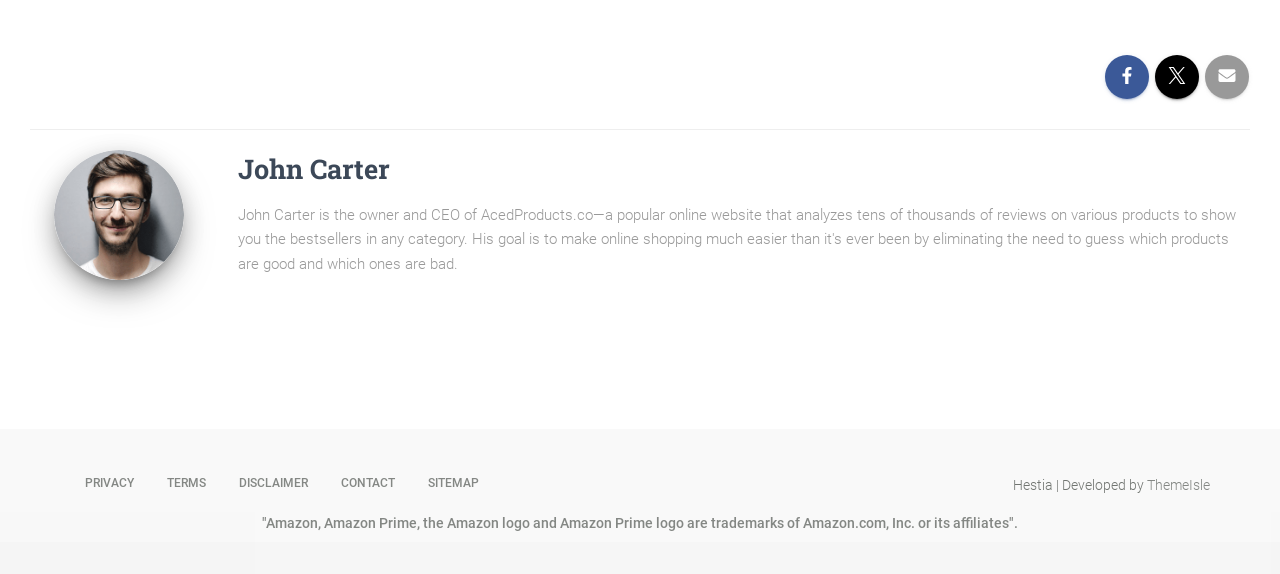What is the name of the company that developed the website? Using the information from the screenshot, answer with a single word or phrase.

ThemeIsle